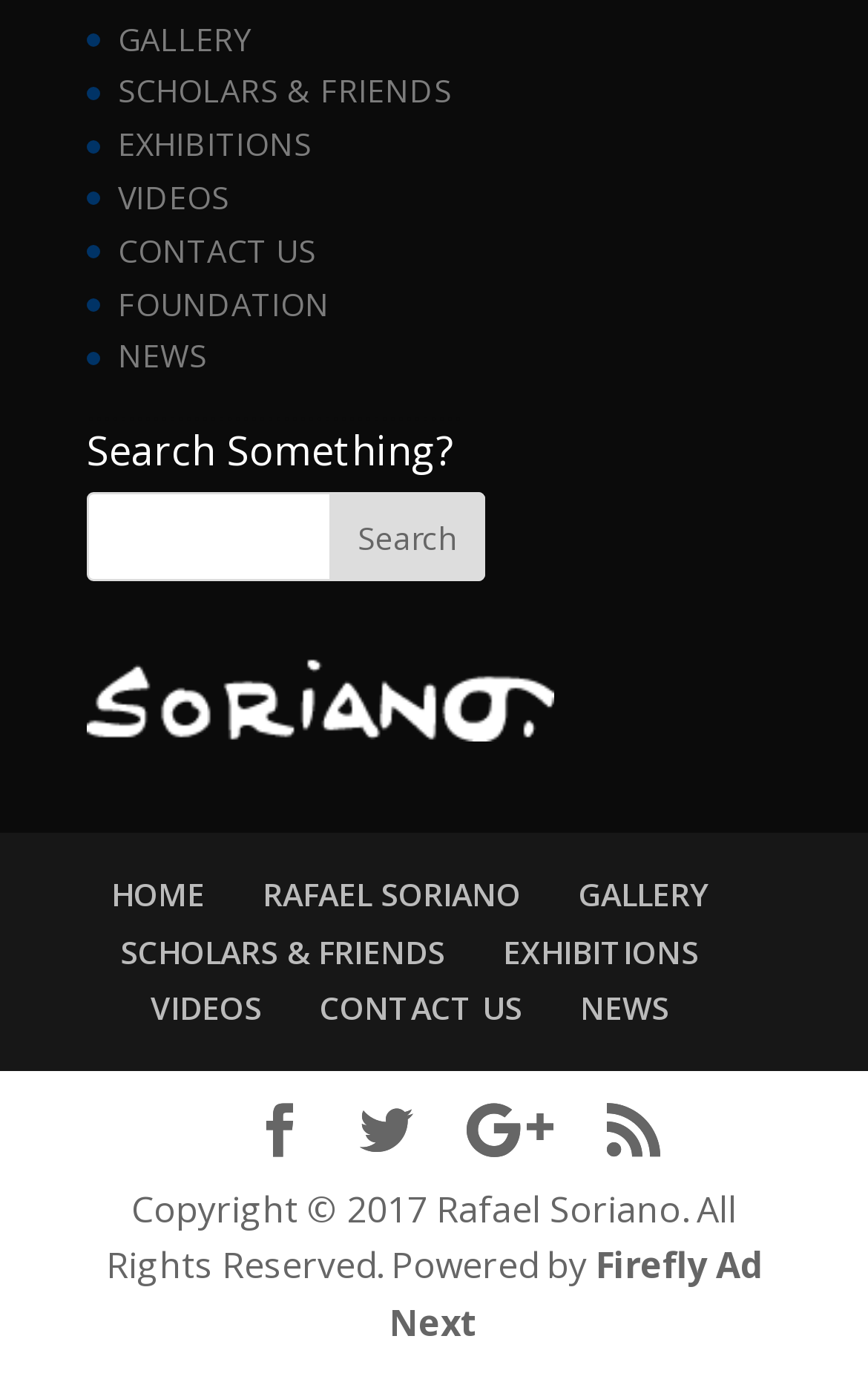How many navigation links are there?
By examining the image, provide a one-word or phrase answer.

12